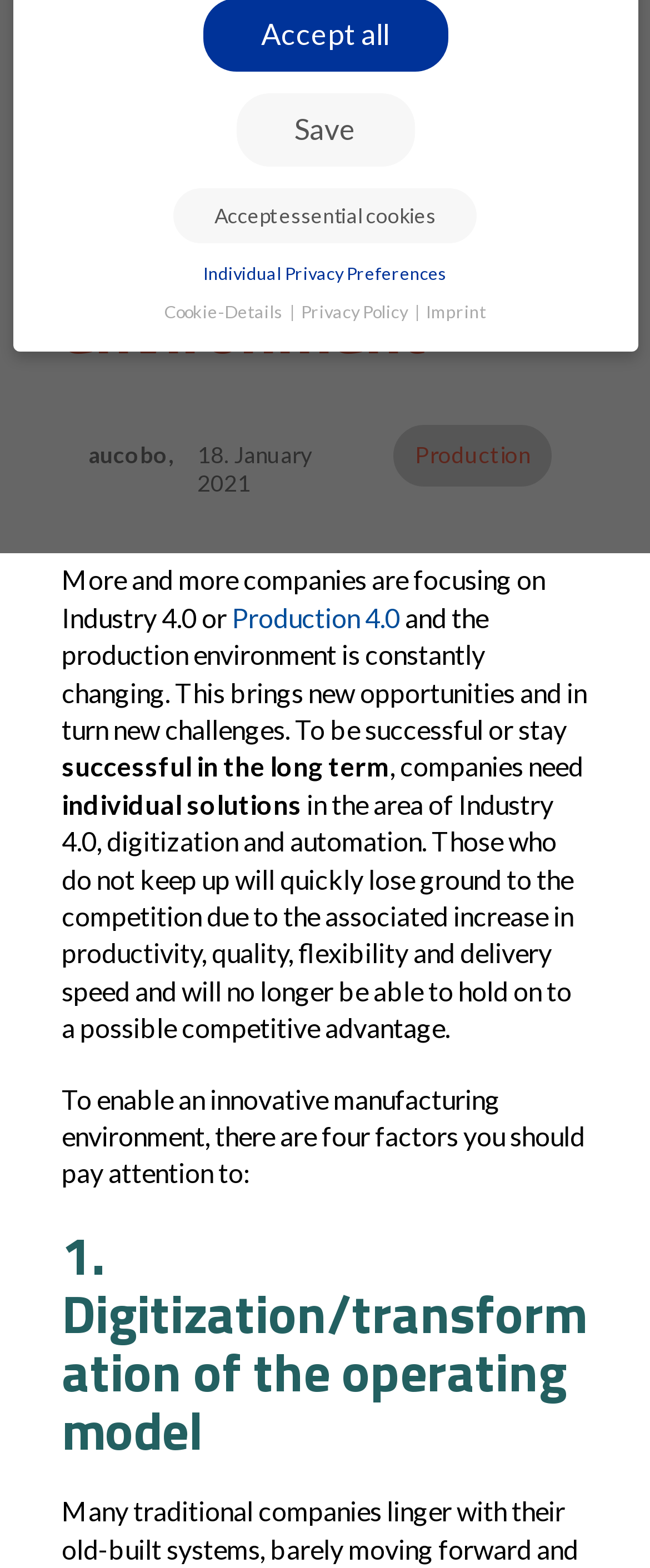Locate the UI element described as follows: "Accept essential cookies". Return the bounding box coordinates as four float numbers between 0 and 1 in the order [left, top, right, bottom].

[0.462, 0.393, 0.759, 0.405]